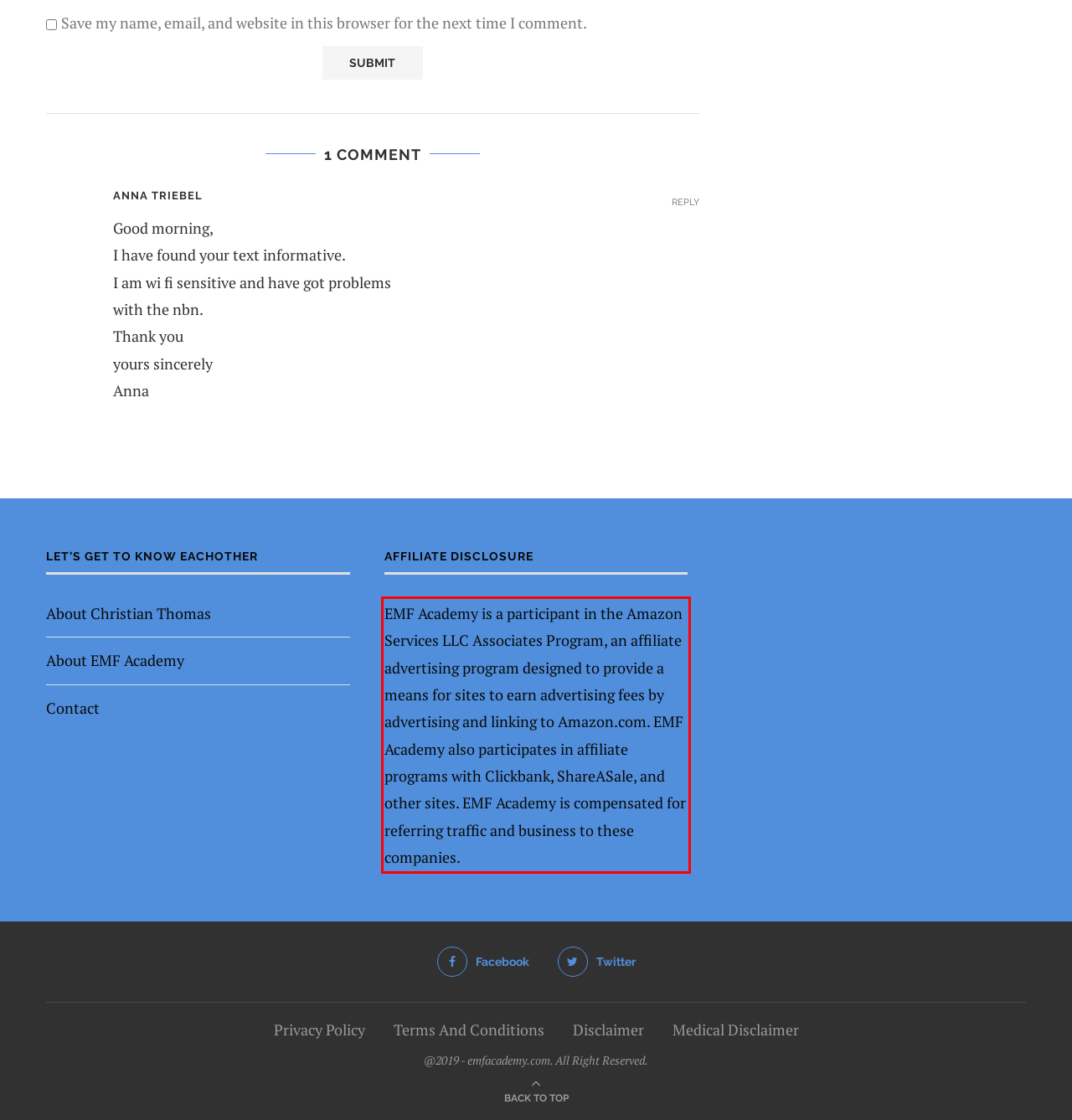You have a screenshot of a webpage with a red bounding box. Identify and extract the text content located inside the red bounding box.

EMF Academy is a participant in the Amazon Services LLC Associates Program, an affiliate advertising program designed to provide a means for sites to earn advertising fees by advertising and linking to Amazon.com. EMF Academy also participates in affiliate programs with Clickbank, ShareASale, and other sites. EMF Academy is compensated for referring traffic and business to these companies.